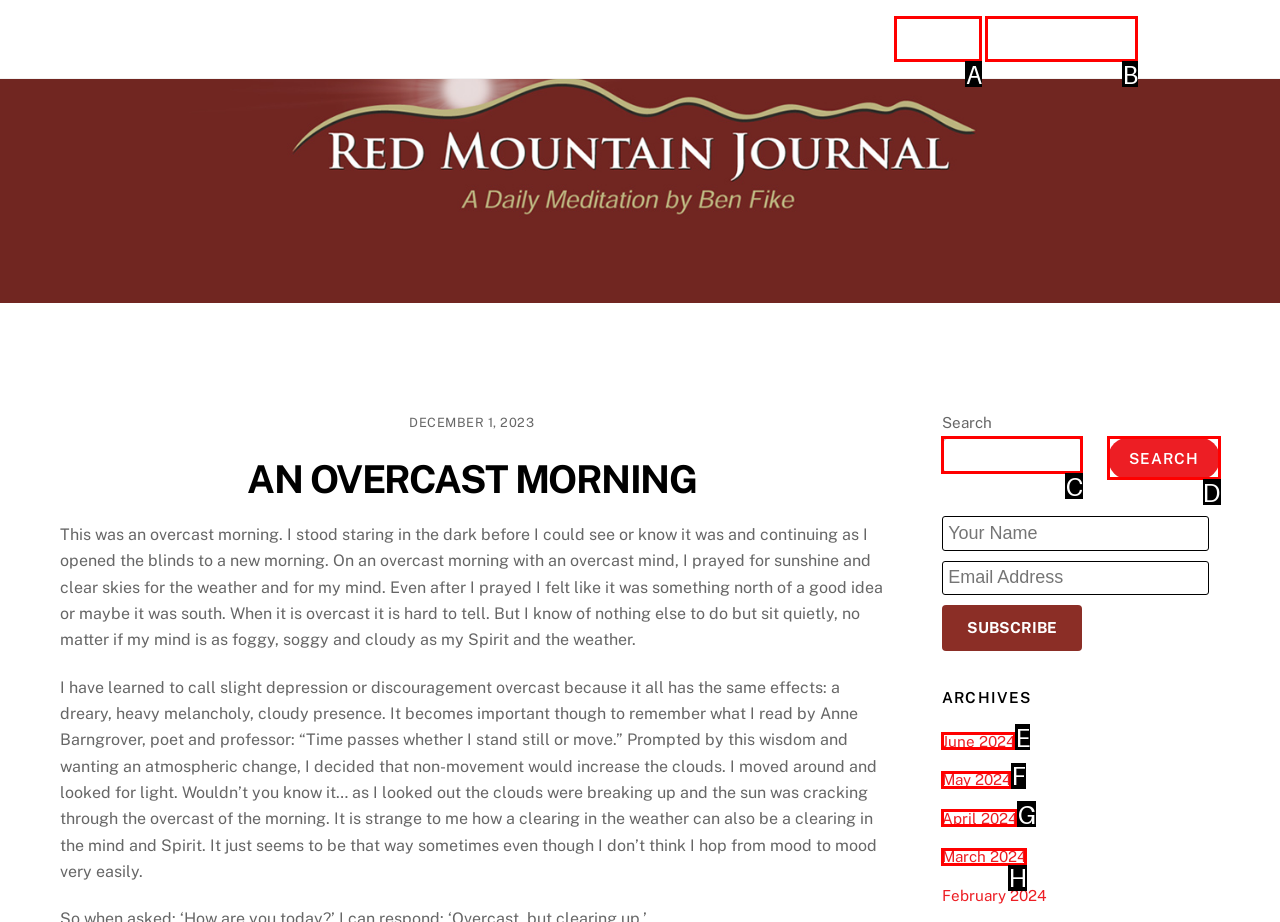Determine which HTML element corresponds to the description: May 2024. Provide the letter of the correct option.

F